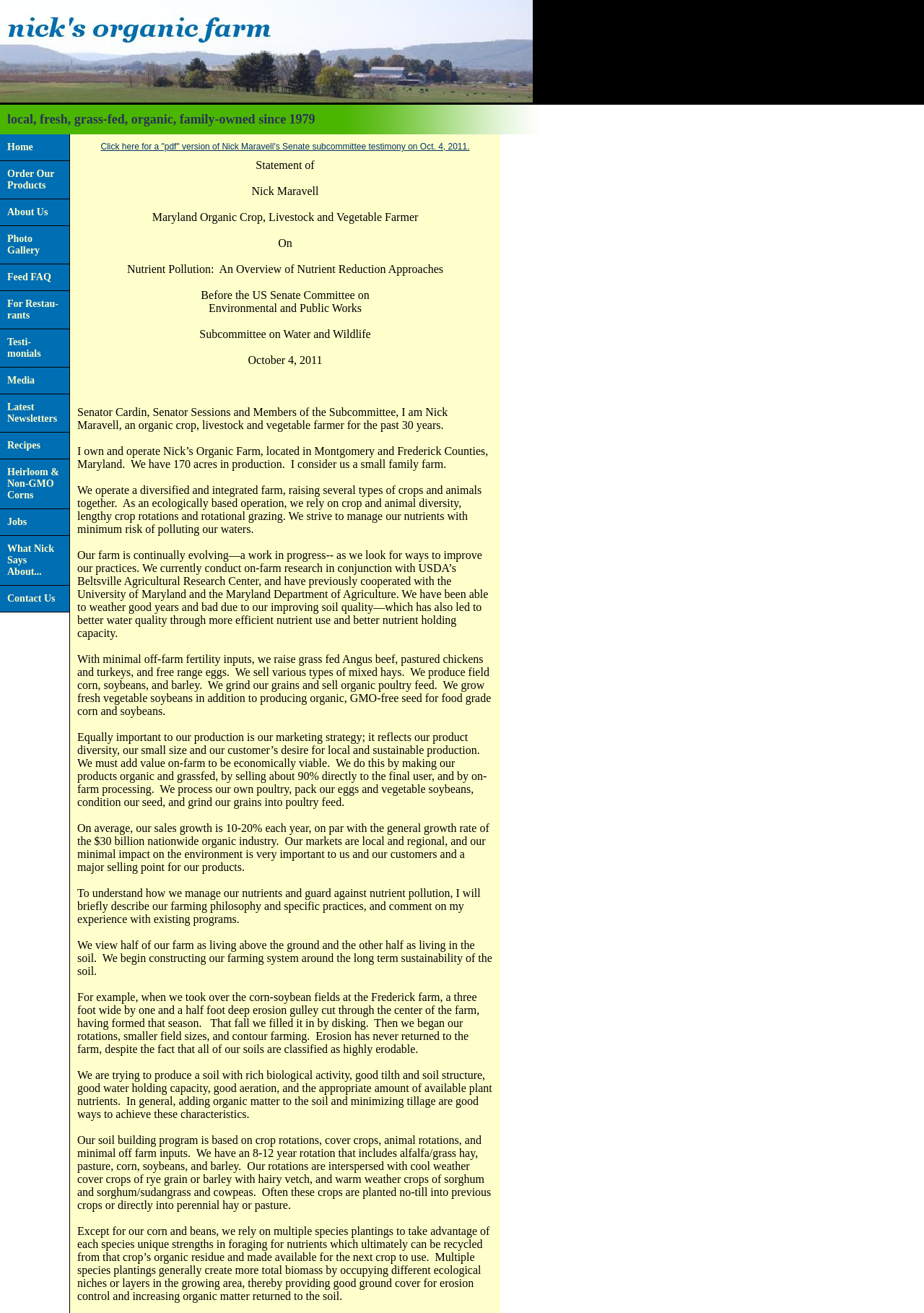What is the focus of the website's farming practices?
Please provide a comprehensive answer based on the information in the image.

The website's text describes the farming practices in detail, mentioning the use of crop rotations, cover crops, animal rotations, and minimal off-farm inputs to build soil with rich biological activity, good tilth, and structure, and to control erosion.